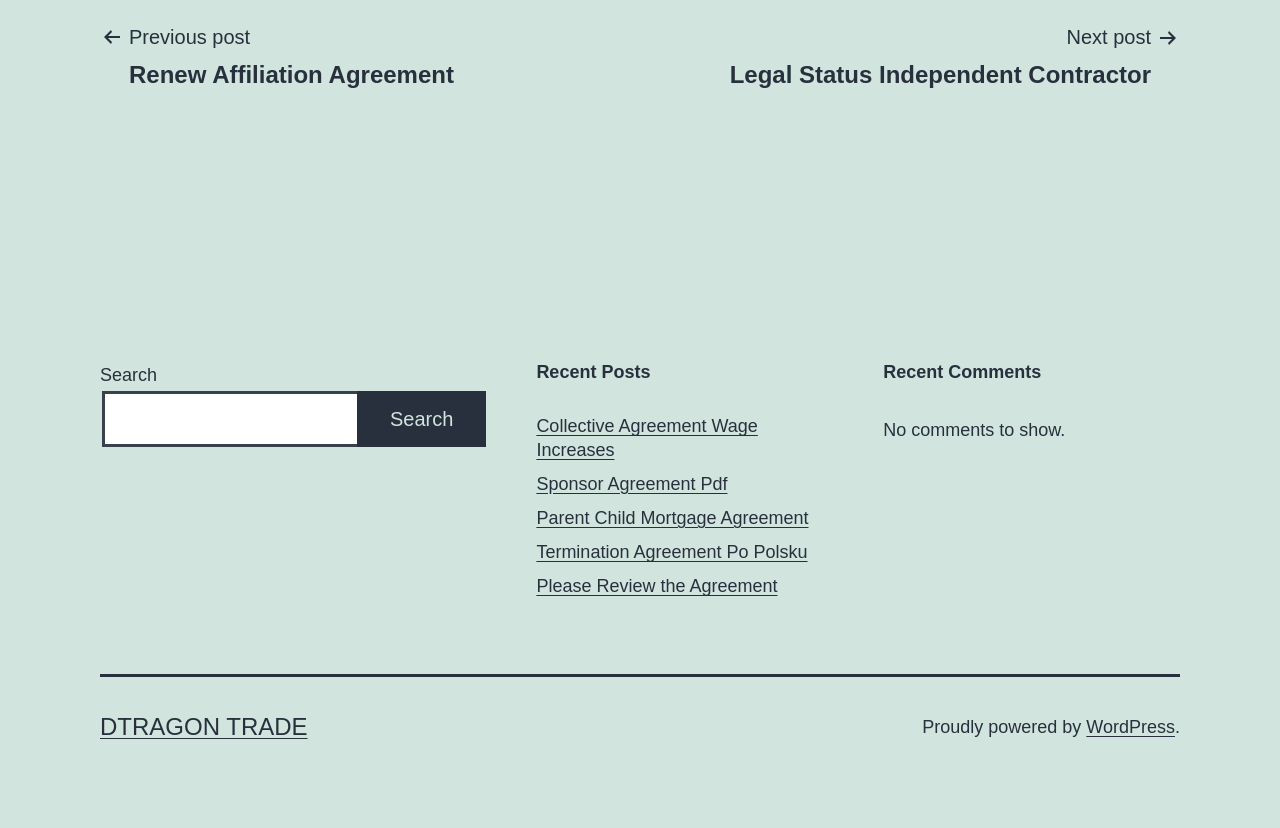Specify the bounding box coordinates (top-left x, top-left y, bottom-right x, bottom-right y) of the UI element in the screenshot that matches this description: parent_node: Search name="s"

[0.08, 0.472, 0.281, 0.54]